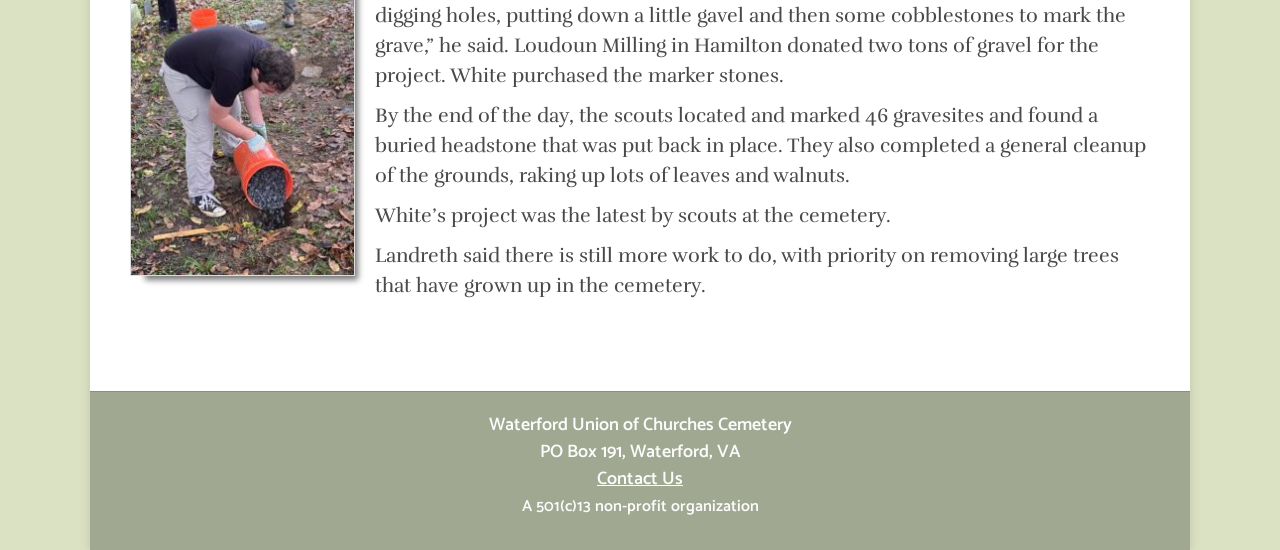Given the following UI element description: "Contact Us", find the bounding box coordinates in the webpage screenshot.

[0.466, 0.844, 0.534, 0.898]